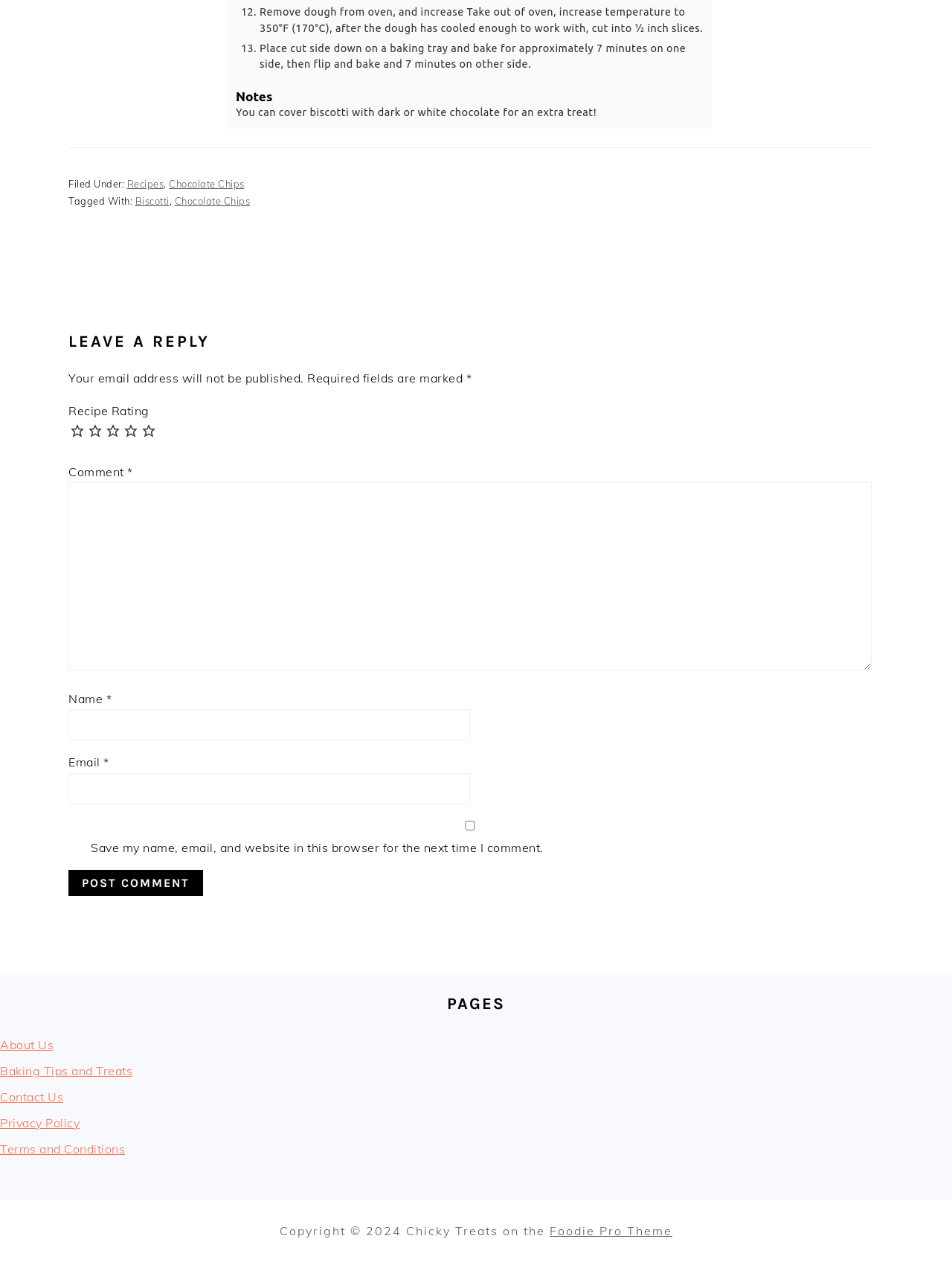Find the bounding box coordinates of the area to click in order to follow the instruction: "Rate this recipe 5 out of 5 stars".

[0.149, 0.334, 0.168, 0.348]